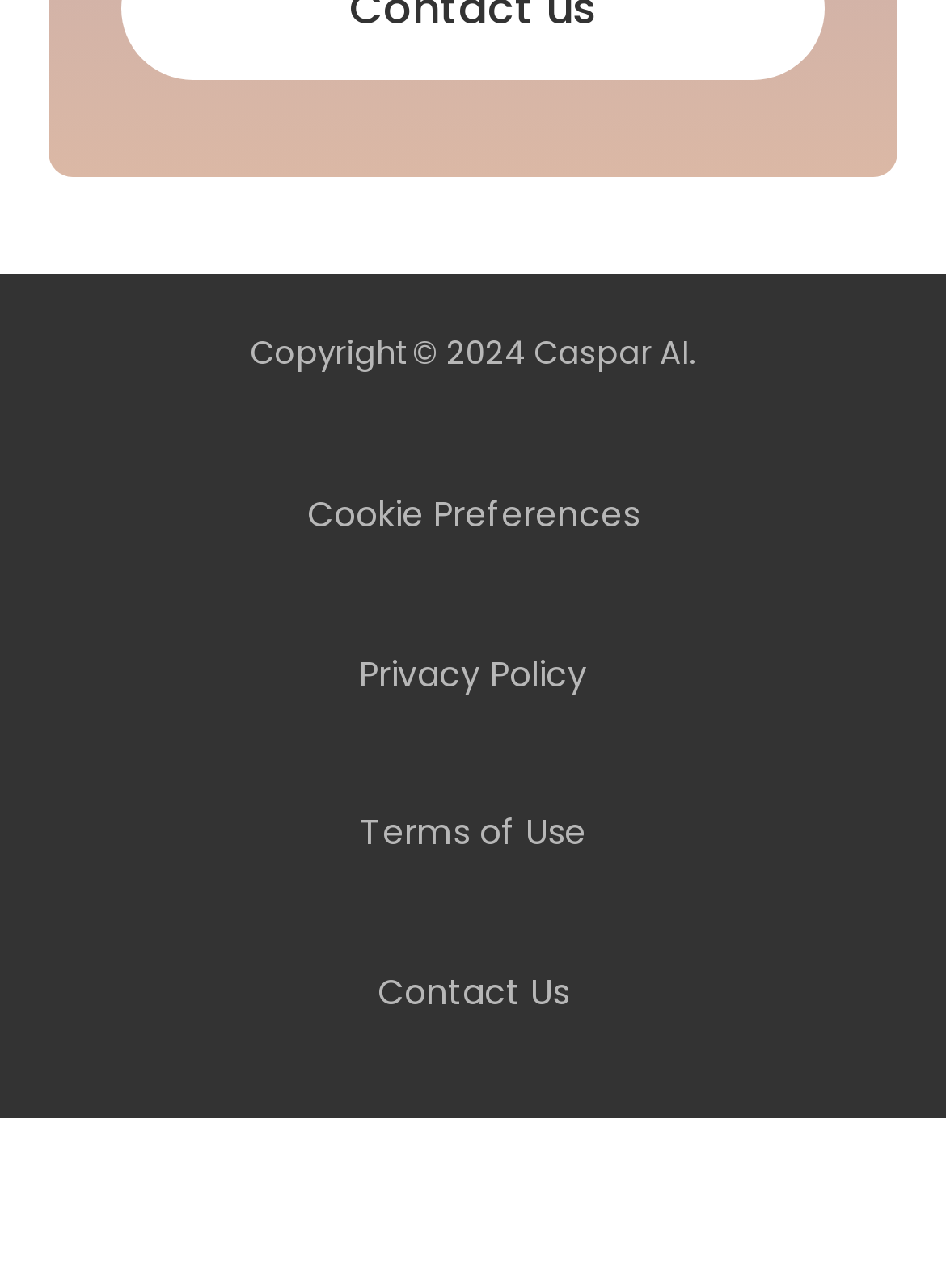Please provide the bounding box coordinate of the region that matches the element description: Privacy Policy. Coordinates should be in the format (top-left x, top-left y, bottom-right x, bottom-right y) and all values should be between 0 and 1.

[0.379, 0.497, 0.621, 0.546]